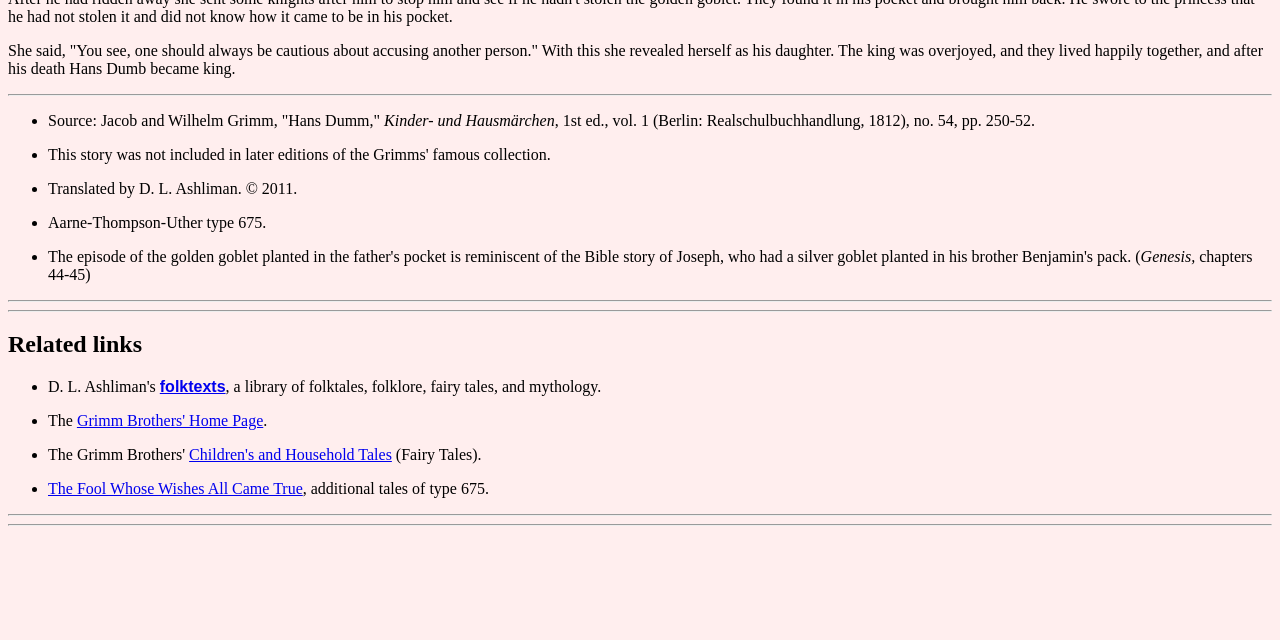Identify the coordinates of the bounding box for the element described below: "Grimm Brothers' Home Page". Return the coordinates as four float numbers between 0 and 1: [left, top, right, bottom].

[0.06, 0.644, 0.206, 0.671]